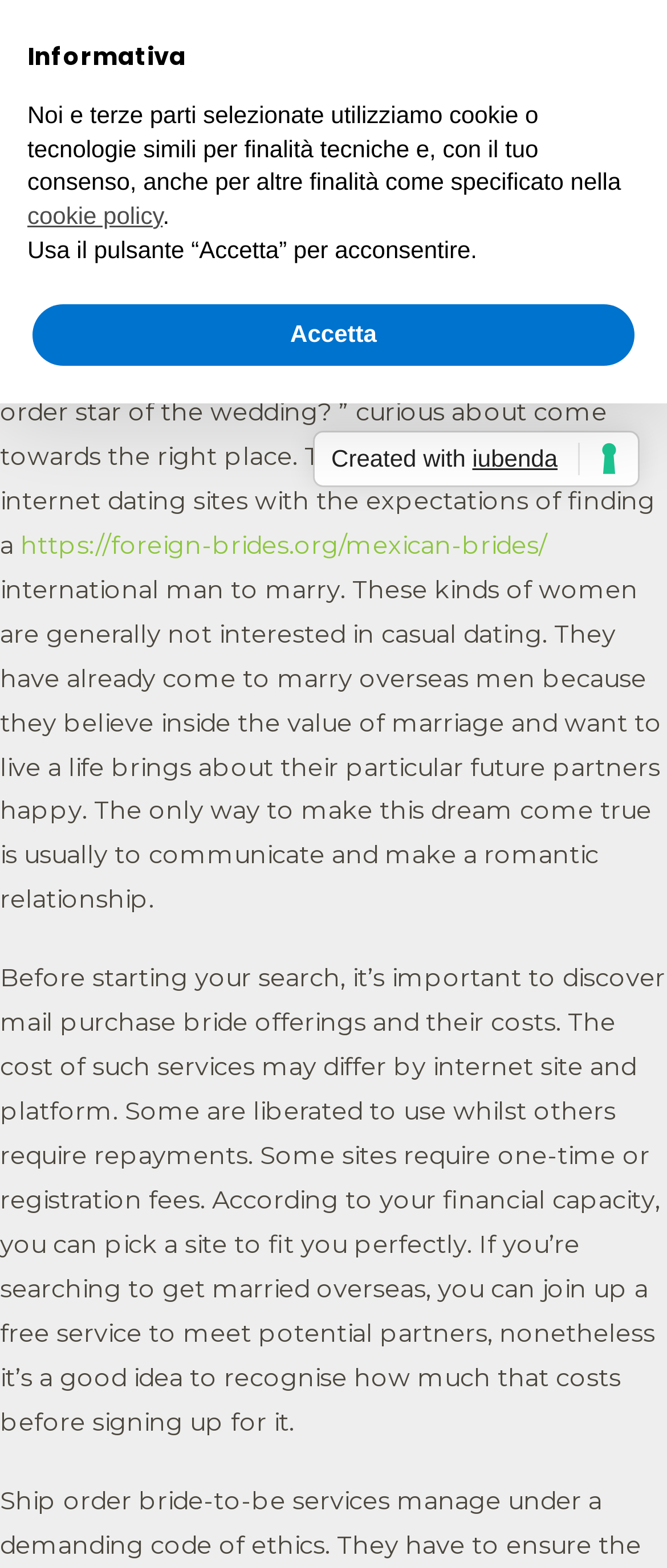Give a detailed account of the webpage, highlighting key information.

The webpage is about mail-order brides, specifically explaining what they are and how to find them. At the top, there is a logo and a link to "Cactus – Travel Services" on the left, and a menu button on the right. Below the logo, there is a section with links to related topics, including "Non ci sono commenti per What is a Mail Buy Bride?", "Senza categoria", "cactus", and a date "7 Novembre 2021".

The main content of the page starts with a paragraph explaining that mail-order brides are women who register on dating sites to find a foreign husband, and they are not interested in casual dating. They believe in the value of marriage and want to live a life that makes their future partners happy.

Below this paragraph, there is a link to "https://foreign-brides.org/mexican-brides/" and another paragraph explaining that these women want to communicate and build a relationship with international men. The text continues to explain the importance of understanding mail-order bride services and their costs before starting a search.

At the bottom of the page, there is a modal window with a title "Informativa" that provides information about the use of cookies and other technologies on the website. The window has a button "Accetta" to accept the terms. There is also a link to the cookie policy and a statement about using the "Accetta" button to consent.